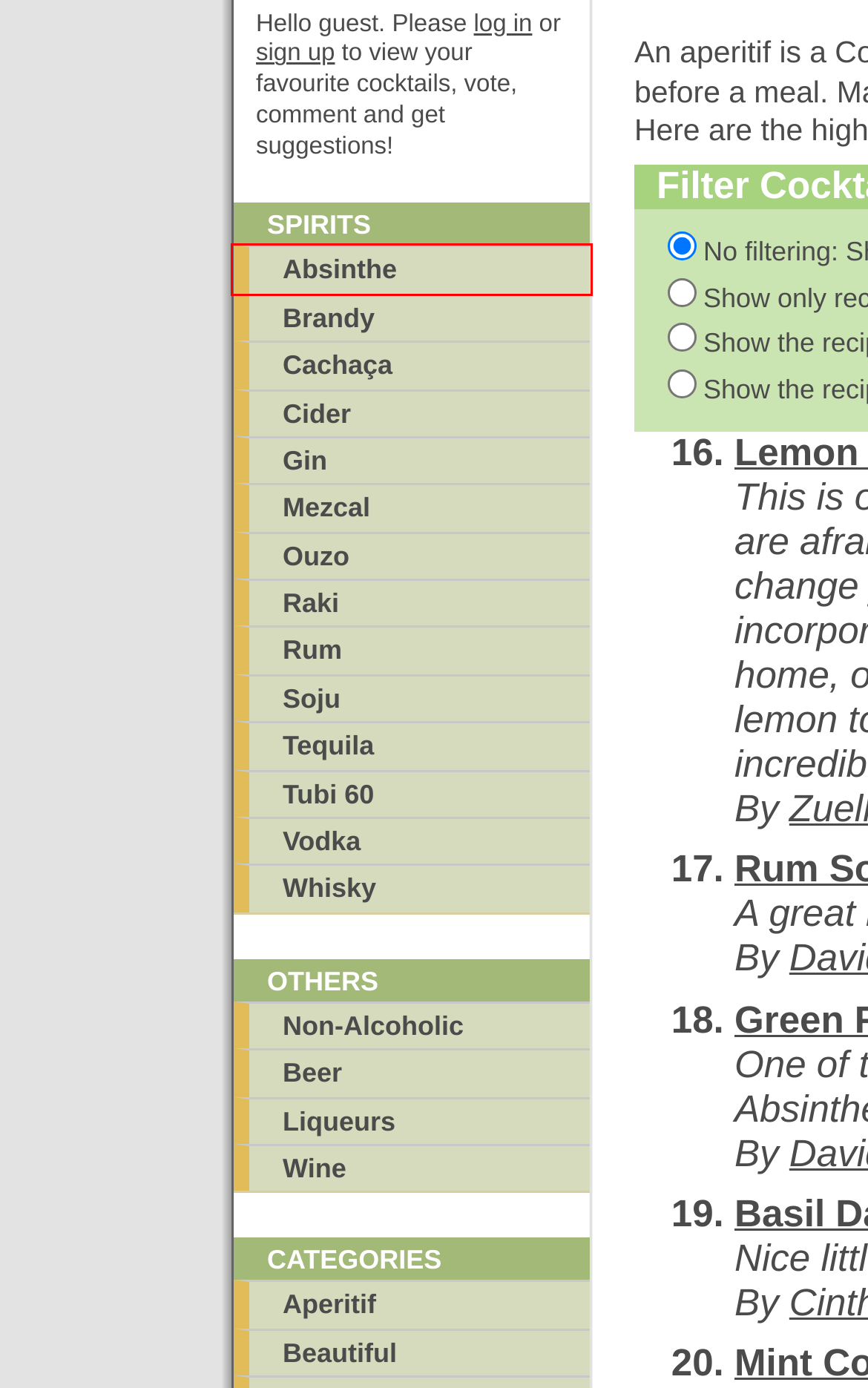You are presented with a screenshot of a webpage with a red bounding box. Select the webpage description that most closely matches the new webpage after clicking the element inside the red bounding box. The options are:
A. Best cocktails and mixed drinks - Aperitif - Page 2/cocktails-with-32-Brandy.html
B. Best cocktails and mixed drinks - Aperitif - Page 2/cocktails-with-436-Raki.html
C. Best cocktails and mixed drinks - Aperitif - Page 2/cocktails-with-444-Soju.html
D. Best cocktails and mixed drinks - Aperitif - Page 2/cocktails-with-119-Absinthe.html
E. Best cocktails and mixed drinks - Aperitif - Page 2/category-11-Aperitif.html
F. Best cocktails and mixed drinks - Aperitif - Page 2/cocktails-with-9-Vodka.html
G. Best cocktails and mixed drinks - Aperitif - Page 2/cocktails-with-90-Cachaca.html
H. Best cocktails and mixed drinks - Aperitif - Page 2/cocktails-with-268-Ouzo.html

D